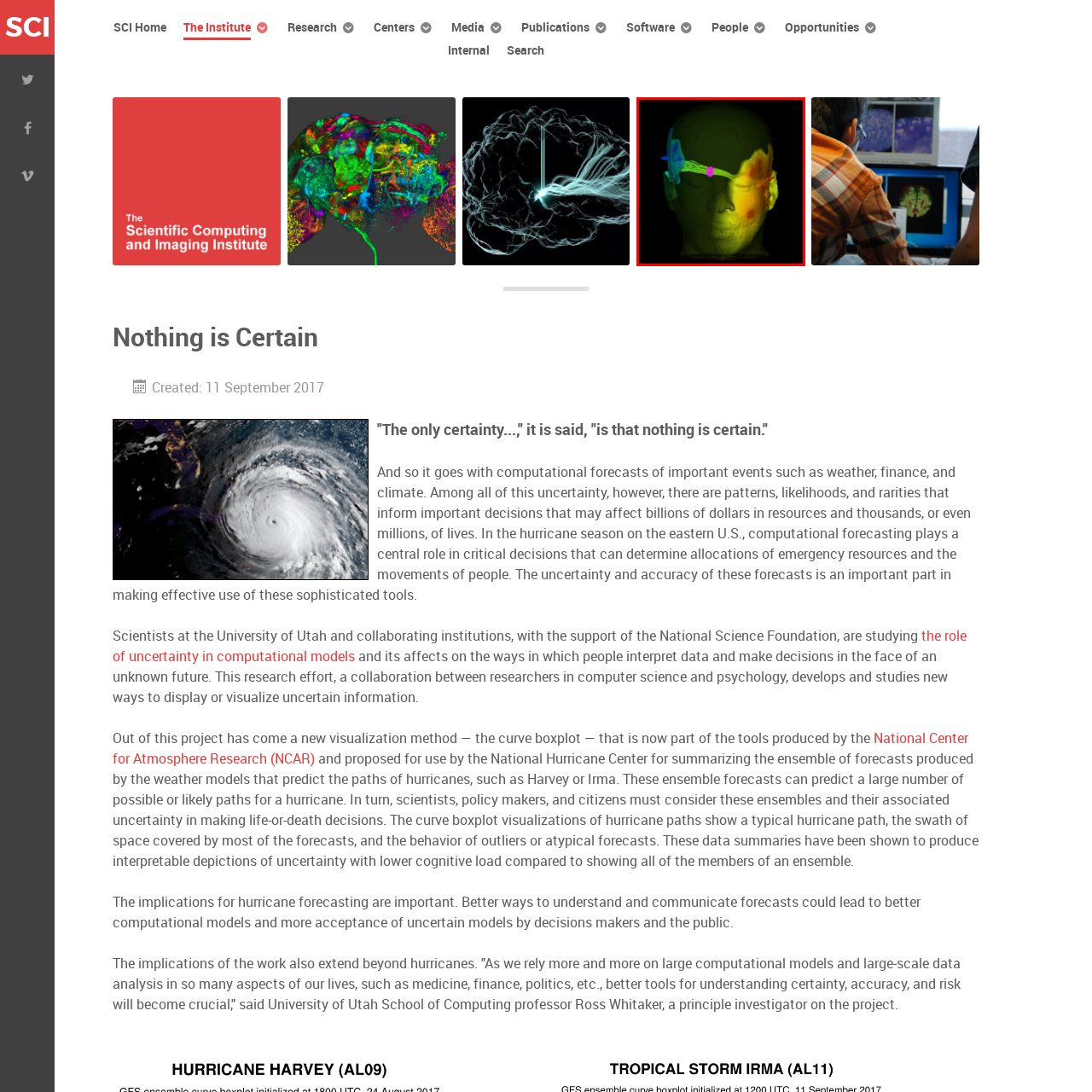What is SCIRun utilized for?
Inspect the image inside the red bounding box and answer the question with as much detail as you can.

SCIRun is utilized for multiple networks within the BrainStimulator software, which are used to simulate brain stimulation methods and understand complex brain functions.